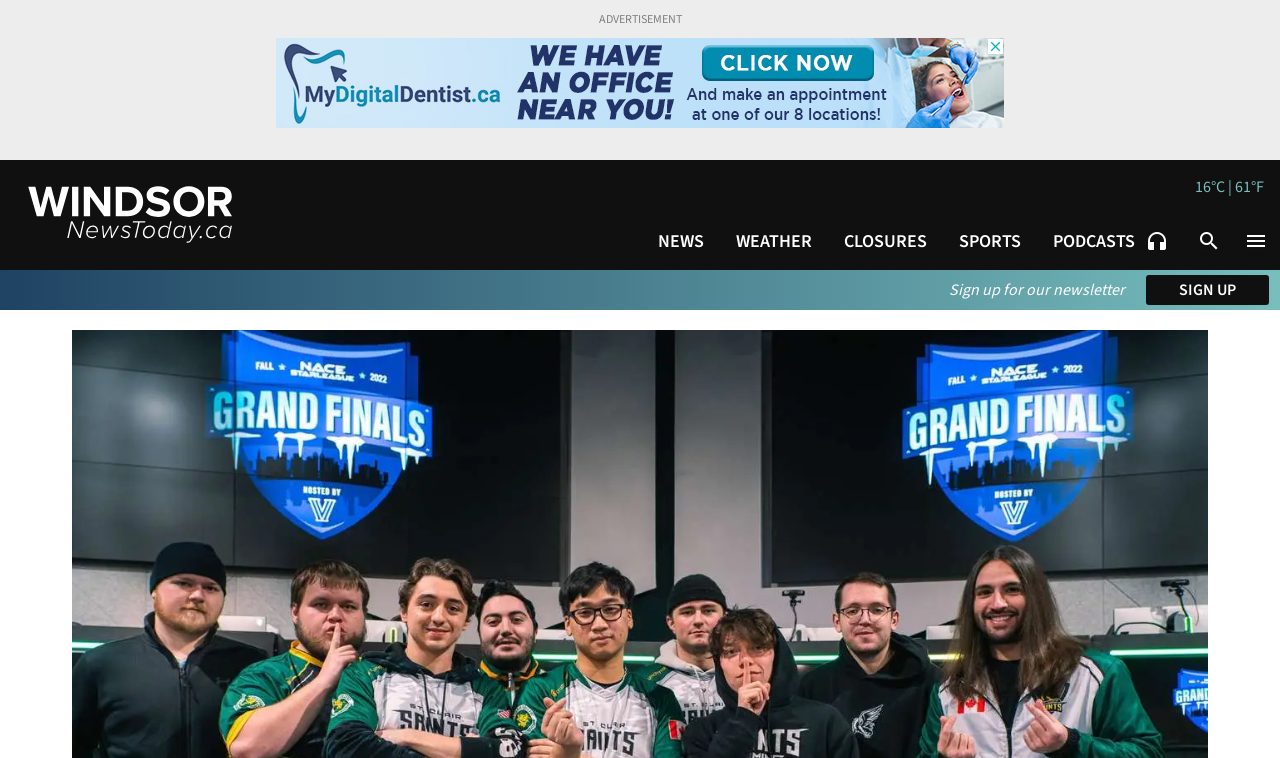Answer in one word or a short phrase: 
What is the purpose of the button with a headphones icon?

Play podcasts